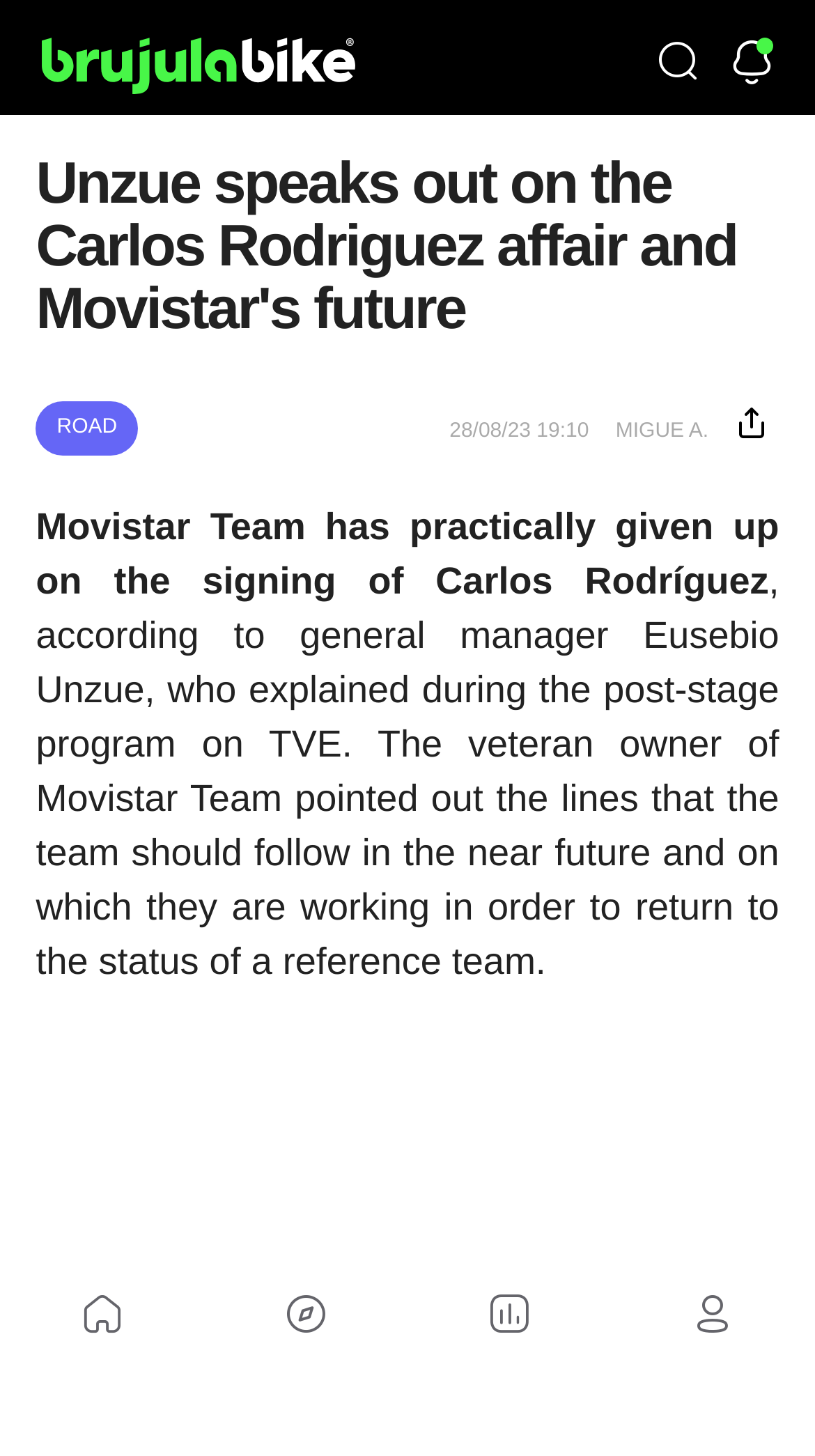Reply to the question with a single word or phrase:
Who is the general manager of Movistar Team?

Eusebio Unzue